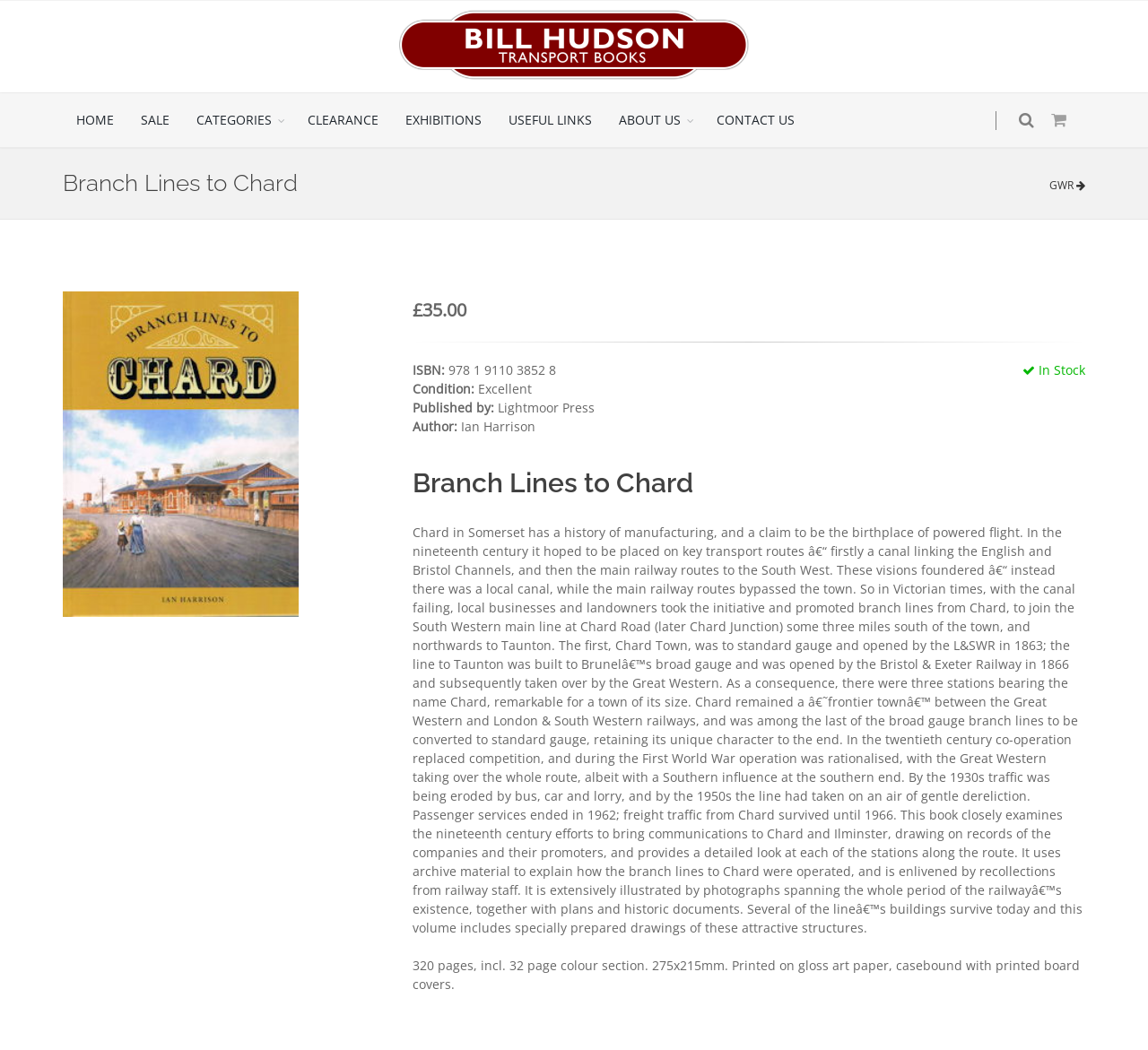Craft a detailed narrative of the webpage's structure and content.

This webpage is about a book titled "Branch Lines to Chard" by Ian Harrison, published by Lightmoor Press. At the top, there is a navigation menu with links to "HOME", "SALE", "CATEGORIES", "CLEARANCE", "EXHIBITIONS", "USEFUL LINKS", "ABOUT US", and "CONTACT US". 

Below the navigation menu, there is a large heading that displays the book title. To the right of the heading, there is a link with a "GWR" icon. 

On the left side of the page, there is a large image that appears to be the book cover. Below the image, there is a section with book details, including the price (£35.00), ISBN, condition (Excellent), publisher, author, and a brief description of the book. 

The book description is a lengthy paragraph that explains the history of Chard, a town in Somerset, and its connection to the railway industry. It also describes the content of the book, including its illustrations, photographs, and historic documents. 

Below the book description, there is a section with additional book details, including the number of pages, size, and printing information.